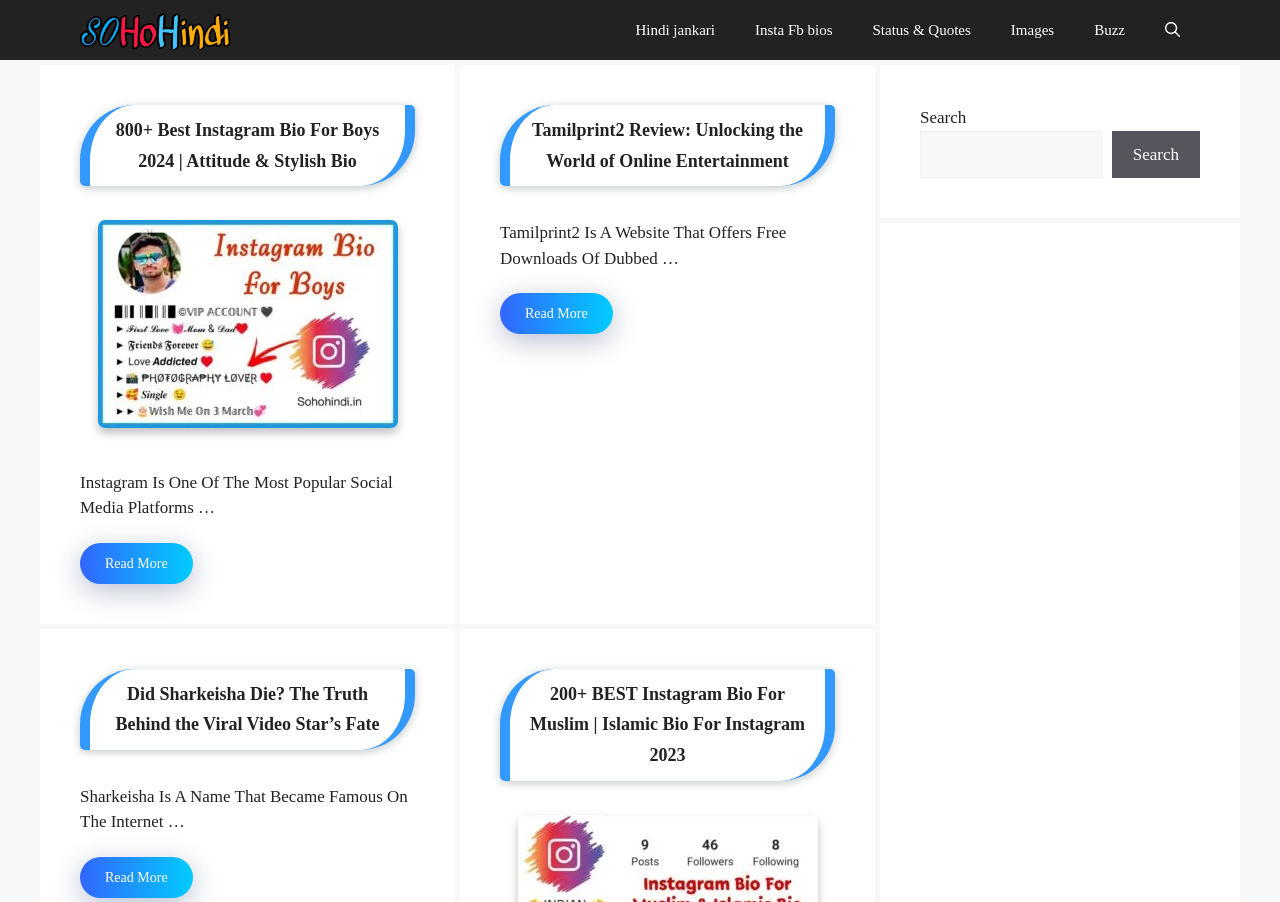Indicate the bounding box coordinates of the element that needs to be clicked to satisfy the following instruction: "Read more on Tamilprint2 Review". The coordinates should be four float numbers between 0 and 1, i.e., [left, top, right, bottom].

[0.391, 0.325, 0.479, 0.371]